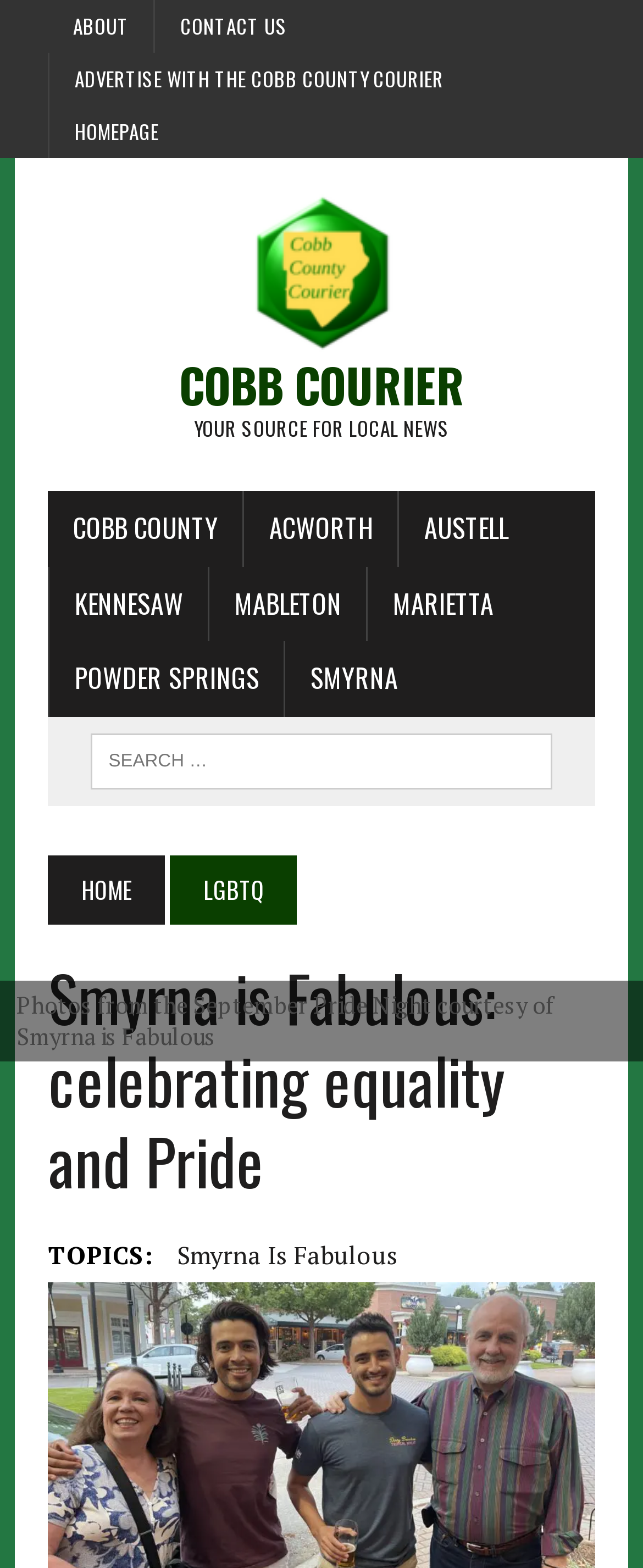Pinpoint the bounding box coordinates of the element you need to click to execute the following instruction: "go to about page". The bounding box should be represented by four float numbers between 0 and 1, in the format [left, top, right, bottom].

[0.075, 0.0, 0.239, 0.034]